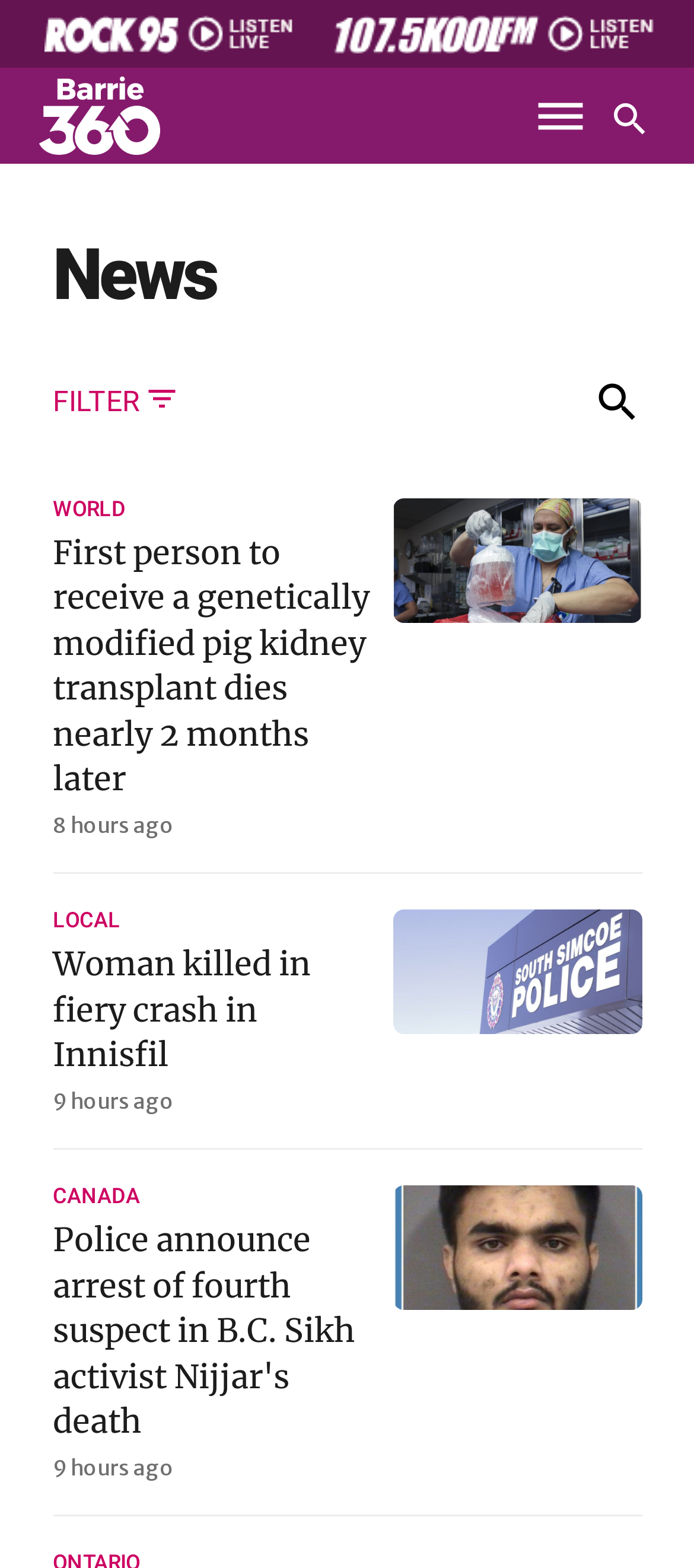Please identify the bounding box coordinates of where to click in order to follow the instruction: "Click on the 'Open search' button".

[0.872, 0.06, 0.944, 0.092]